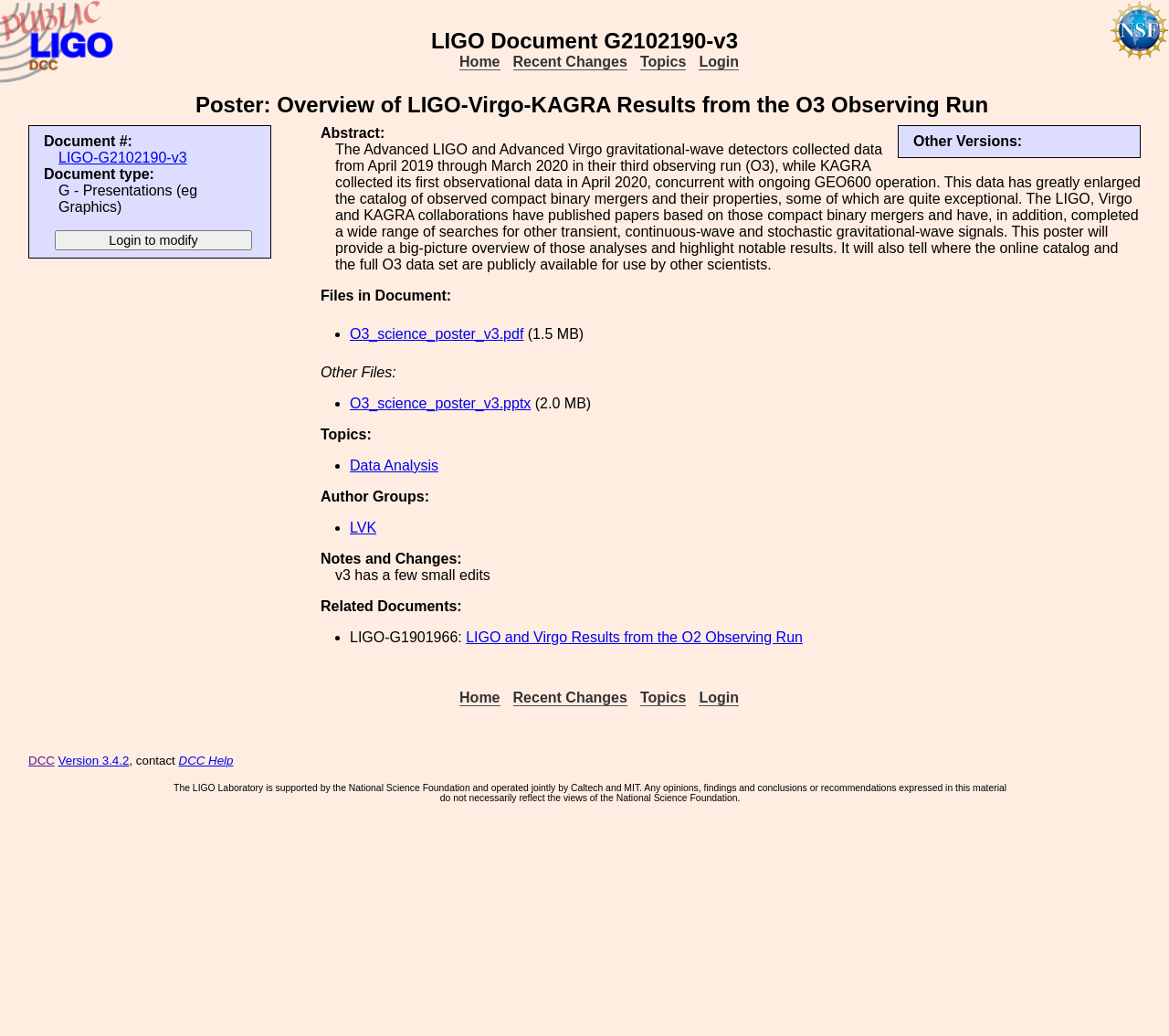Provide the bounding box coordinates of the section that needs to be clicked to accomplish the following instruction: "Go to the 'Topics' page."

[0.548, 0.052, 0.587, 0.068]